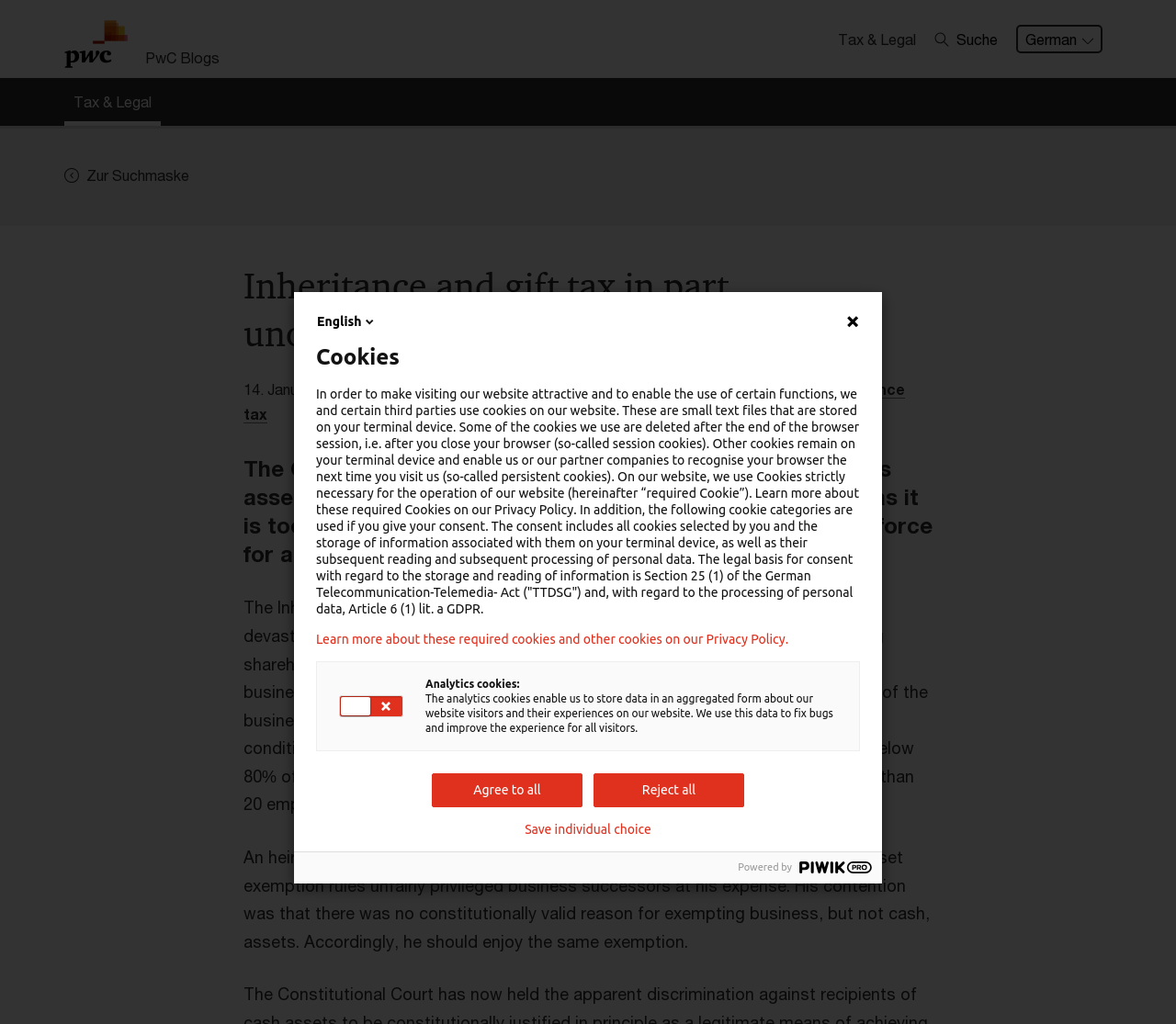Analyze and describe the webpage in a detailed narrative.

This webpage is about inheritance and gift tax, specifically discussing a court ruling that deemed the exemption of business assets from inheritance and gift tax as unconstitutional. The page is divided into several sections.

At the top, there are several links and buttons, including a search button and a language selection button. Below this, there is a heading that reads "Inheritance and gift tax in part unconstitutional" followed by a date, "14. Januar 2015". 

To the right of the heading, there are links to categories and tags, including "PwC Reports", "family business", and "inheritance tax". 

The main content of the page is a long article that discusses the court ruling and its implications. The article is divided into several paragraphs, with the first paragraph summarizing the court's decision. The subsequent paragraphs provide more details about the Inheritance Tax Act and the exemption rules for business assets.

On the right side of the page, there is an image, and below it, there is a section about cookies, which explains how the website uses cookies and provides links to learn more about the cookies used. 

Further down, there are buttons to agree to, reject, or save individual cookie choices. At the very bottom, there is an image and a text that reads "Powered by Piwik PRO".